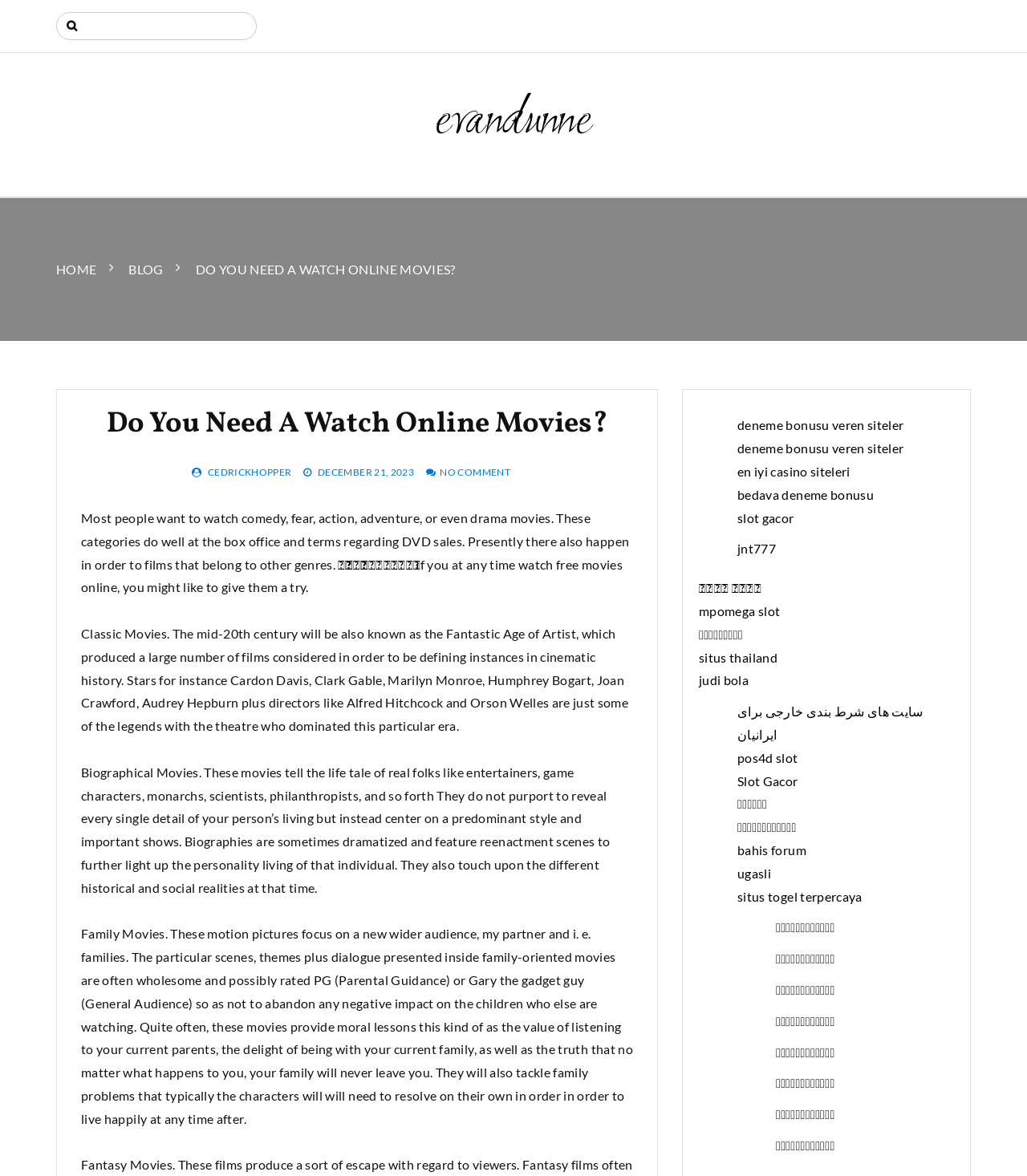Provide a one-word or short-phrase answer to the question:
How many links are there in the breadcrumbs navigation?

3